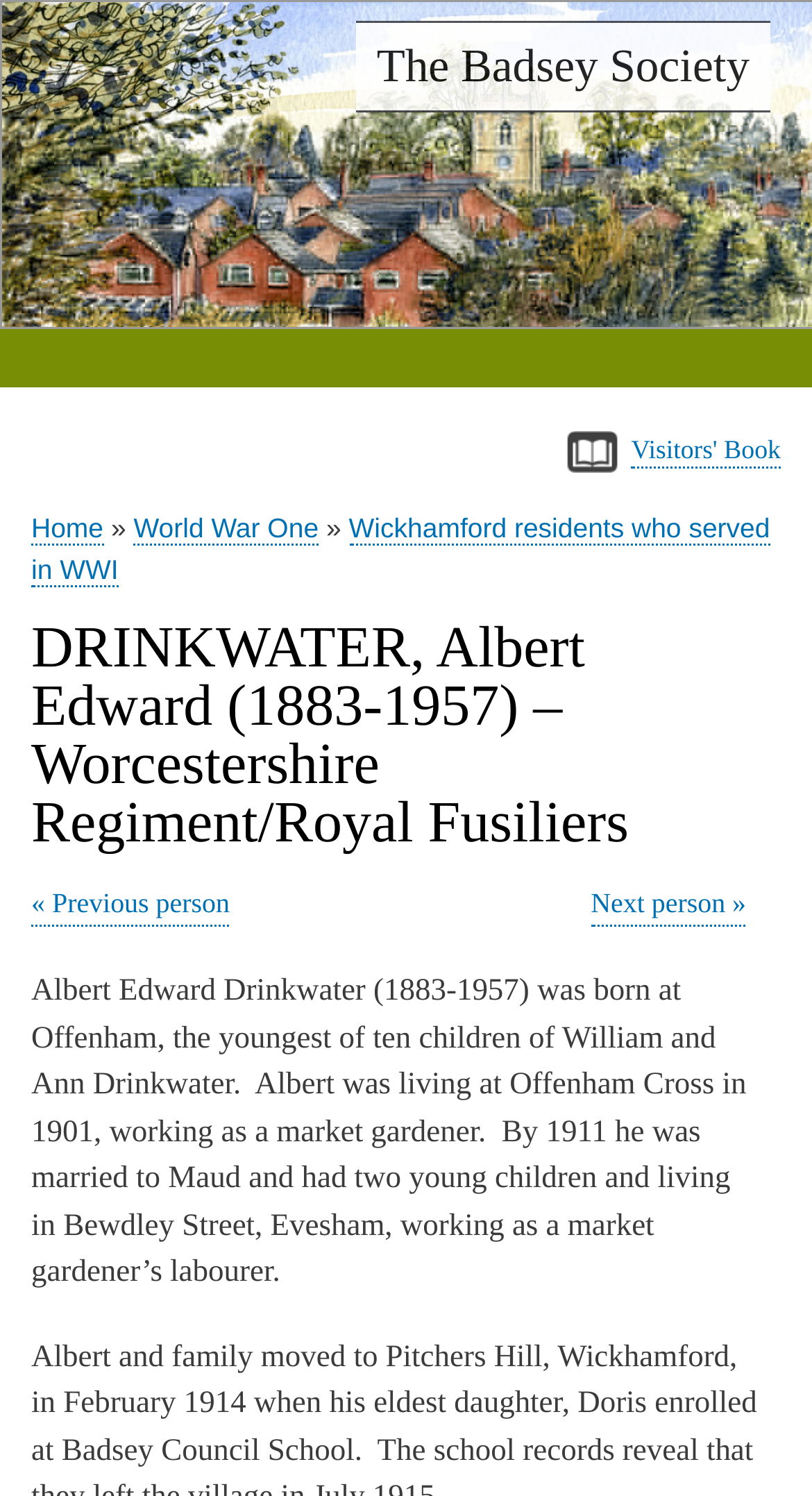Determine the main headline of the webpage and provide its text.

DRINKWATER, Albert Edward (1883-1957) – Worcestershire Regiment/Royal Fusiliers